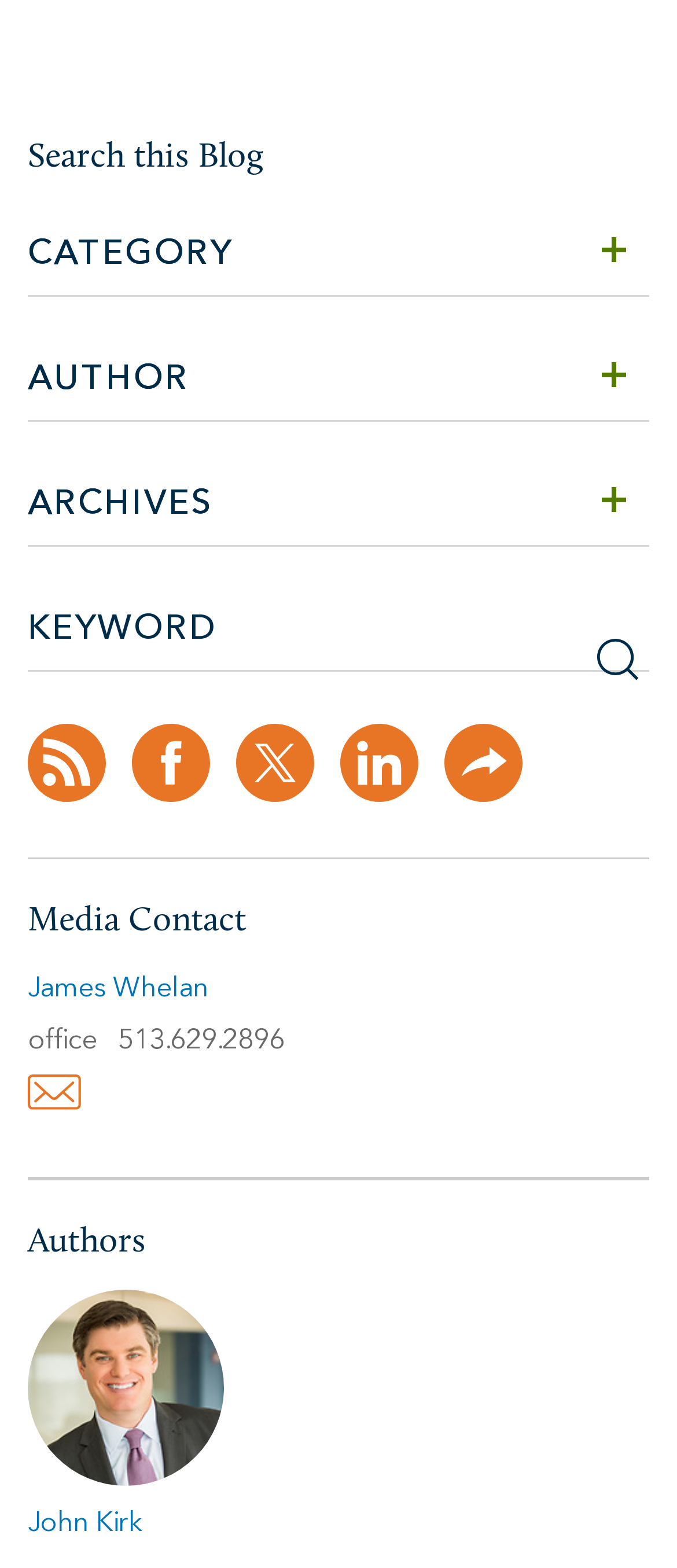How many social media links are available?
Provide a detailed answer to the question, using the image to inform your response.

There are four social media links available, which are Facebook, Twitter, Linkedin, and RSS. These links are located below the search function and are represented by their respective icons.